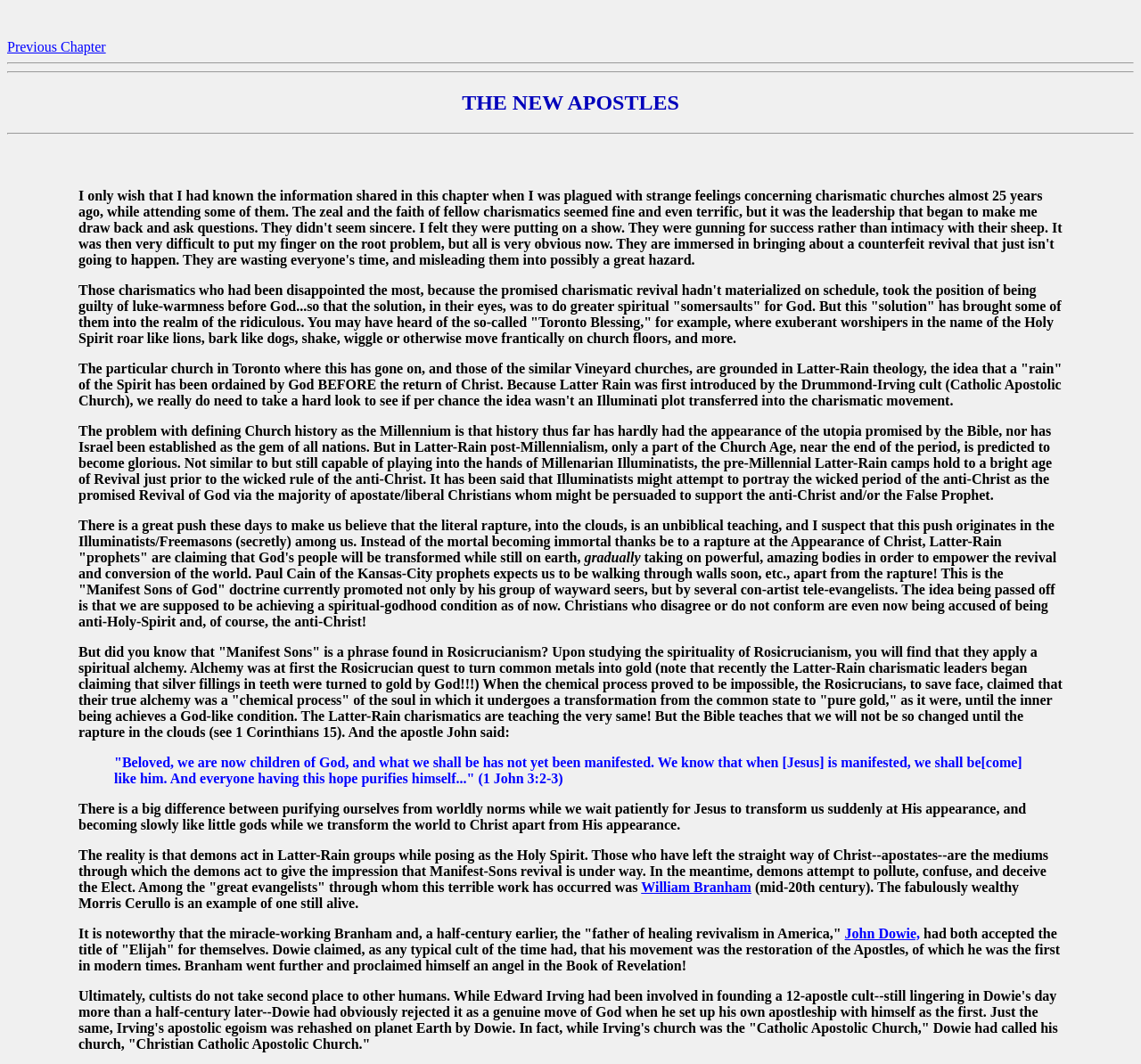Please reply to the following question with a single word or a short phrase:
What is the main topic discussed in the webpage?

Latter-Rain theology and charismatic movement